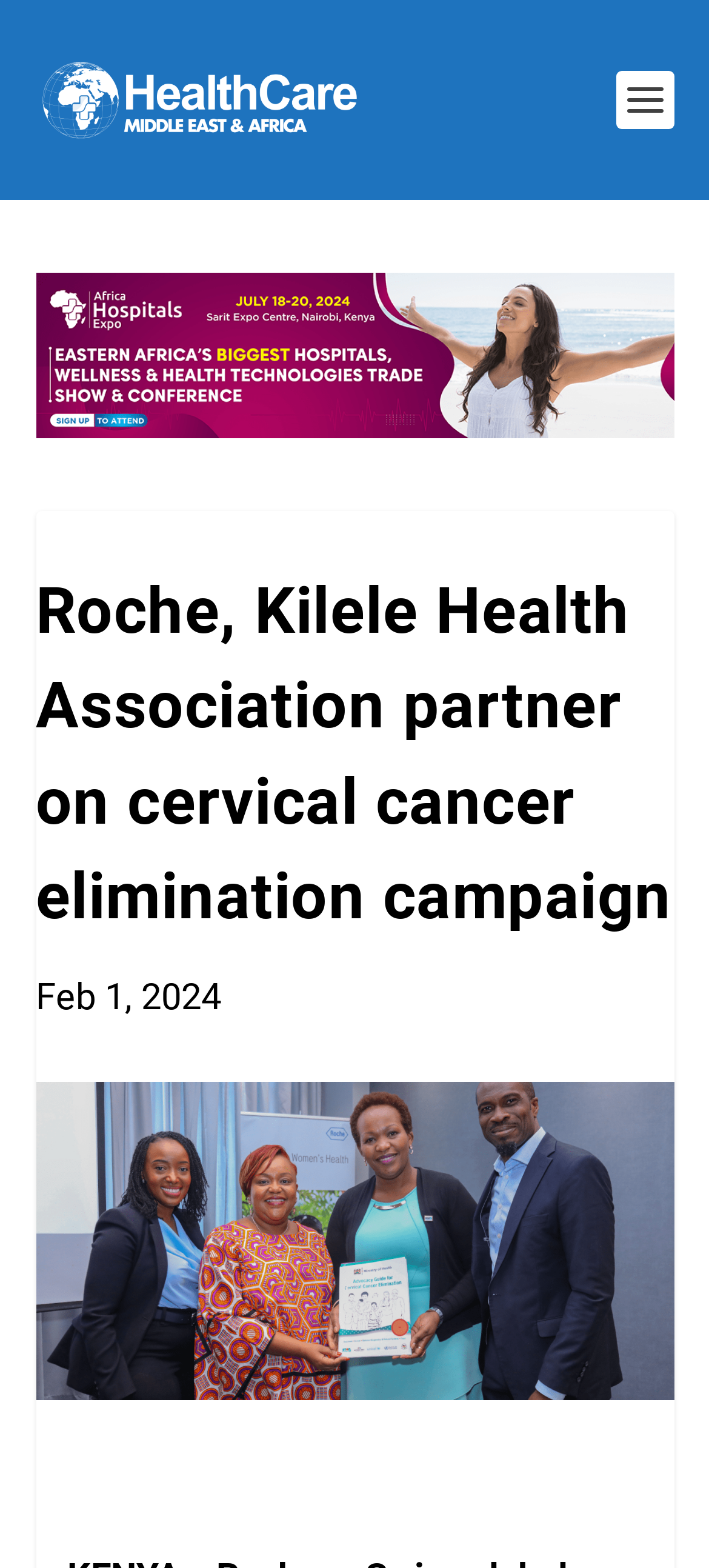Give the bounding box coordinates for the element described as: "alt="Advertisement"".

[0.05, 0.174, 0.95, 0.279]